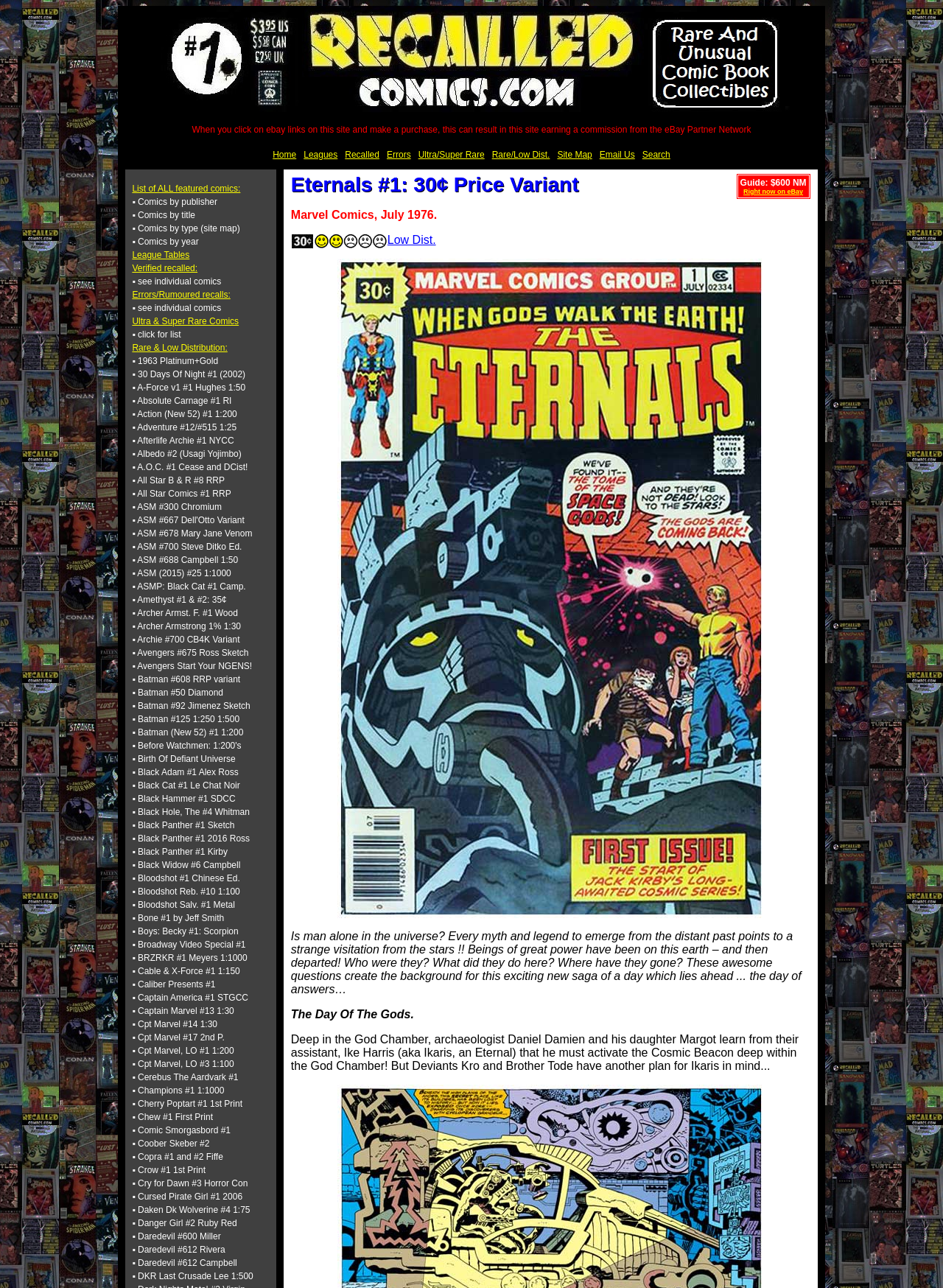Articulate a detailed summary of the webpage's content and design.

This webpage is about Rare Comics, specifically the Eternals #1 30¢ Price Variant. At the top, there is a banner with the title "Rare Comics - Eternals #1 30¢ Price Variant" and a "Recalled Comics Banner" image. Below the banner, there is a notice stating that the site earns a commission from the eBay Partner Network when users click on eBay links and make a purchase.

The main content of the page is divided into two sections. On the left, there is a navigation menu with links to various categories, including "Home", "Leagues", "Recalled", "Errors", "Ultra/Super Rare", "Rare/Low Dist.", "Site Map", and "Email Us". Below the navigation menu, there are links to lists of comics, including "List of ALL featured comics", "Comics by publisher", "Comics by title", "Comics by type (site map)", "Comics by year", and "League Tables".

On the right side of the page, there is a long list of links to individual comics, each with a brief description. The list is organized alphabetically by comic title, with over 50 entries. Each link is indented under a category header, such as "Verified recalled", "Errors/Rumoured recalls", "Ultra & Super Rare Comics", and "Rare & Low Distribution". The list includes a wide range of comics, including popular titles like Spider-Man, Batman, and Captain Marvel, as well as lesser-known titles like Albedo and Black Hammer.